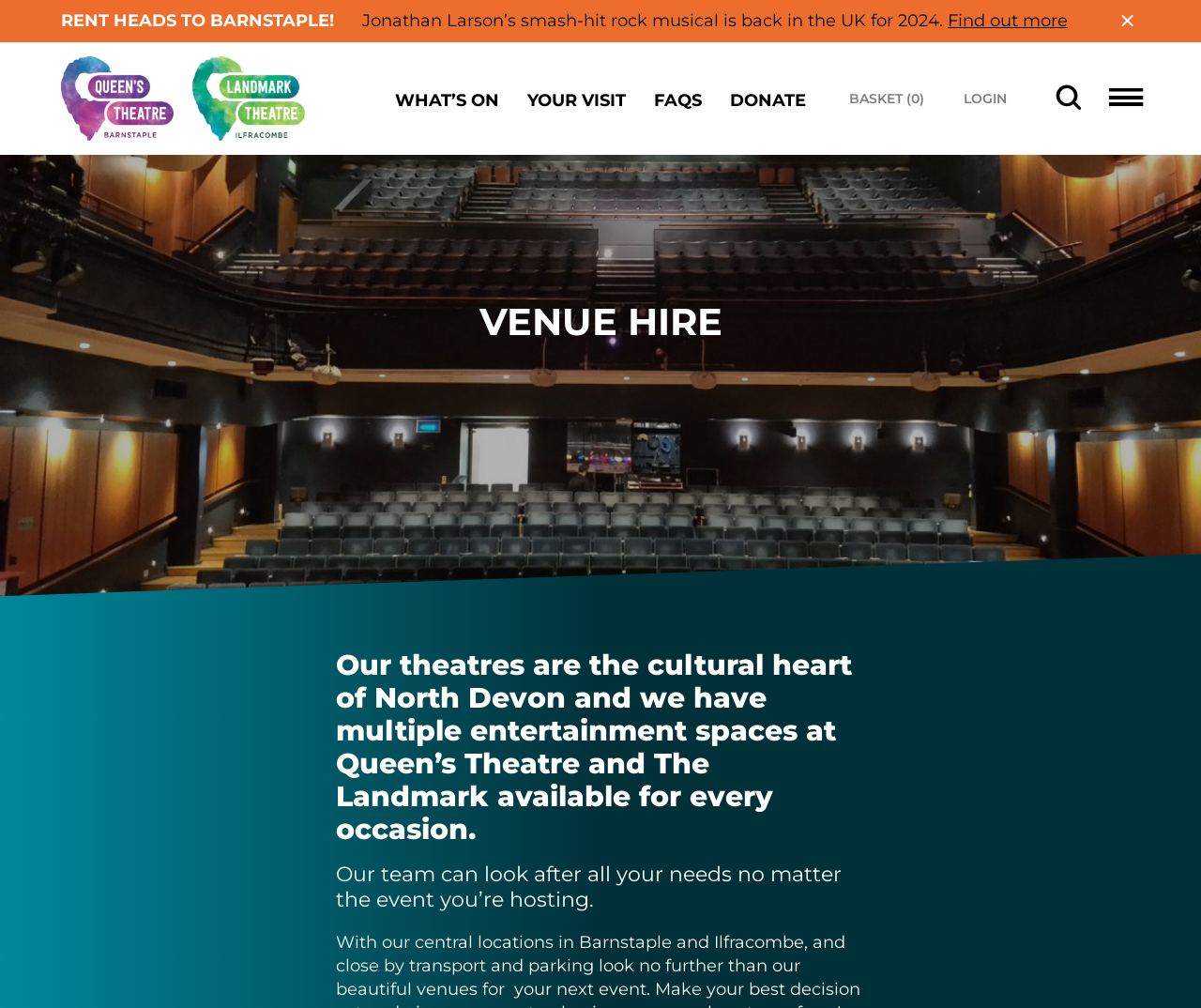Find the bounding box coordinates of the clickable area that will achieve the following instruction: "Find out more about RENT HEADS TO BARNSTAPLE!".

[0.789, 0.01, 0.889, 0.031]